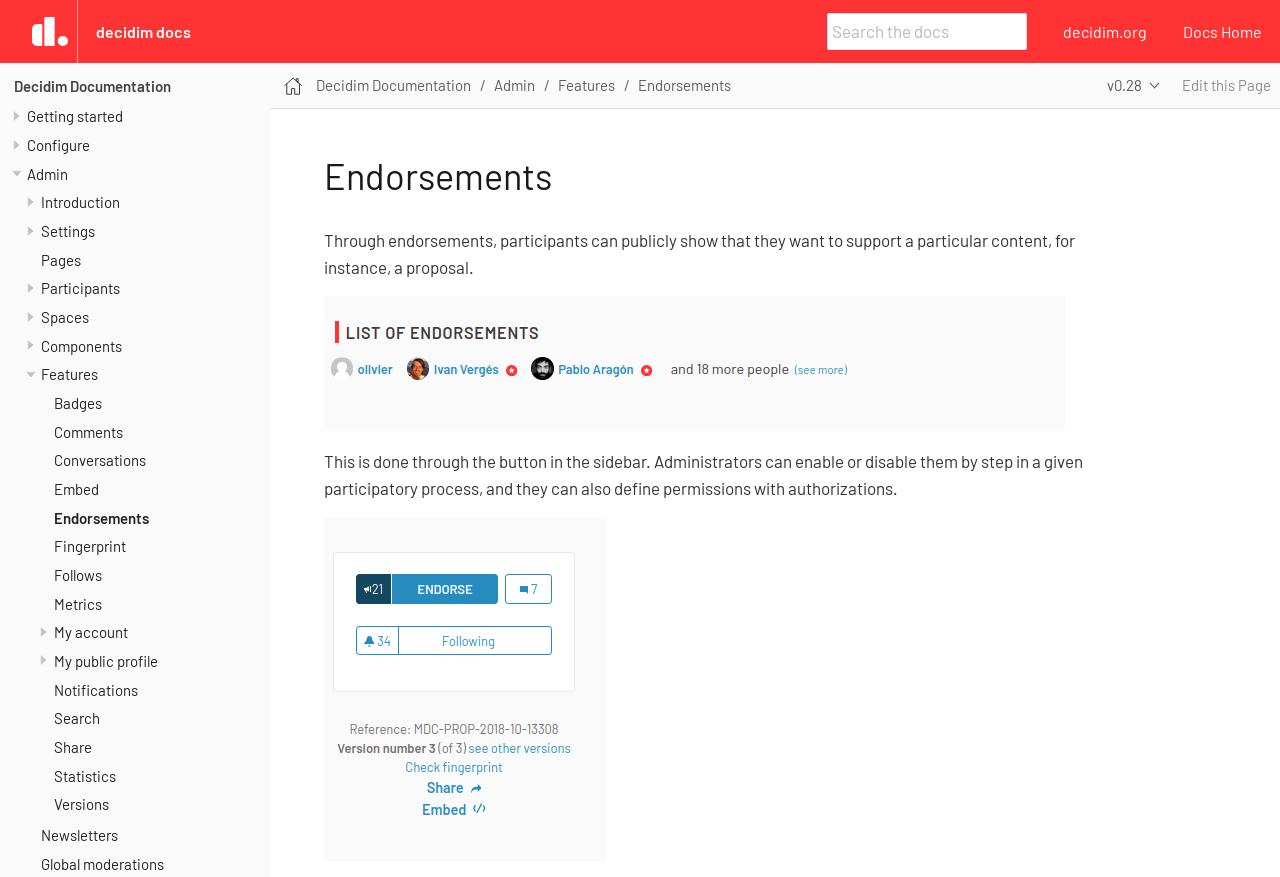What is the purpose of endorsements?
Based on the content of the image, thoroughly explain and answer the question.

The purpose of endorsements can be inferred from the text 'Through endorsements, participants can publicly show that they want to support a particular content, for instance, a proposal.' which explains the functionality of endorsements.